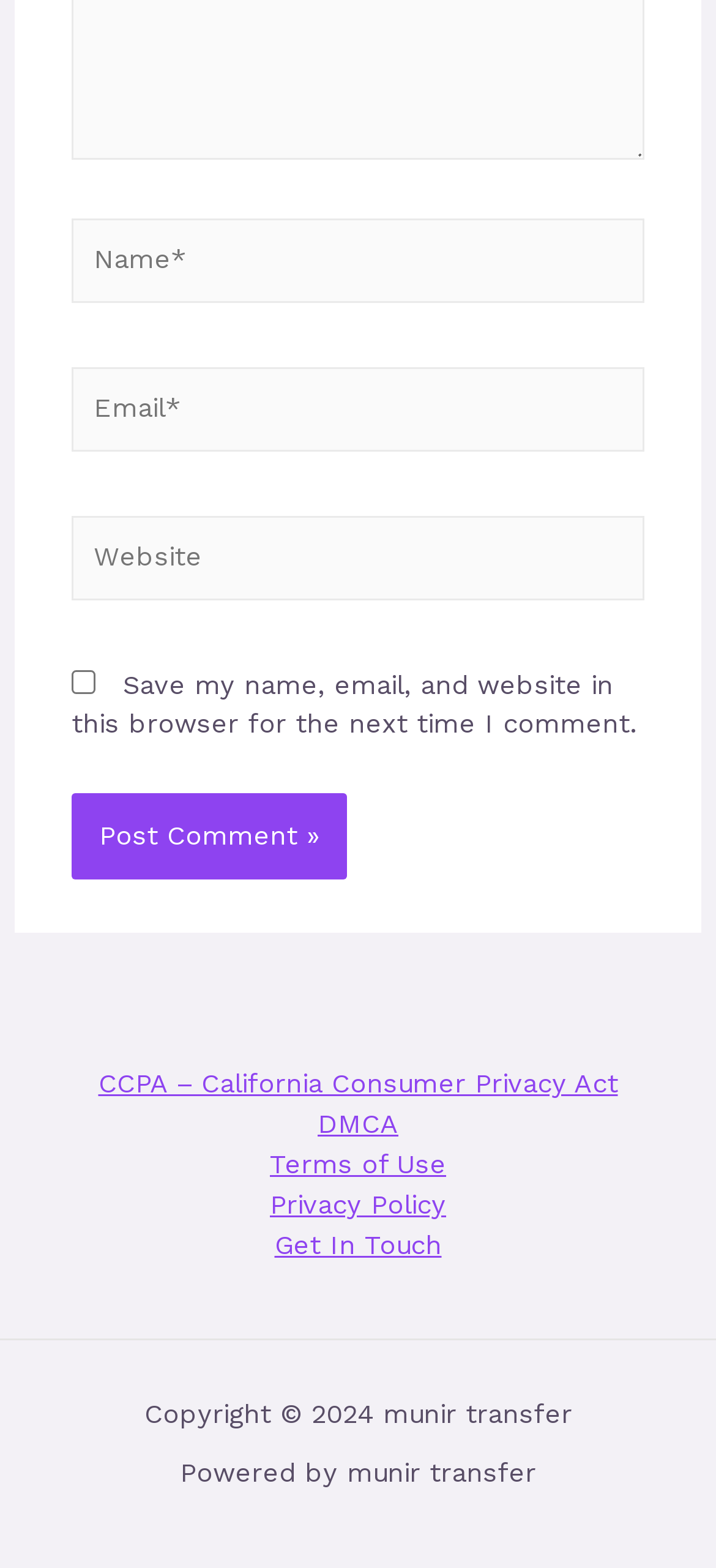What is the purpose of the checkbox?
Your answer should be a single word or phrase derived from the screenshot.

Save comment info